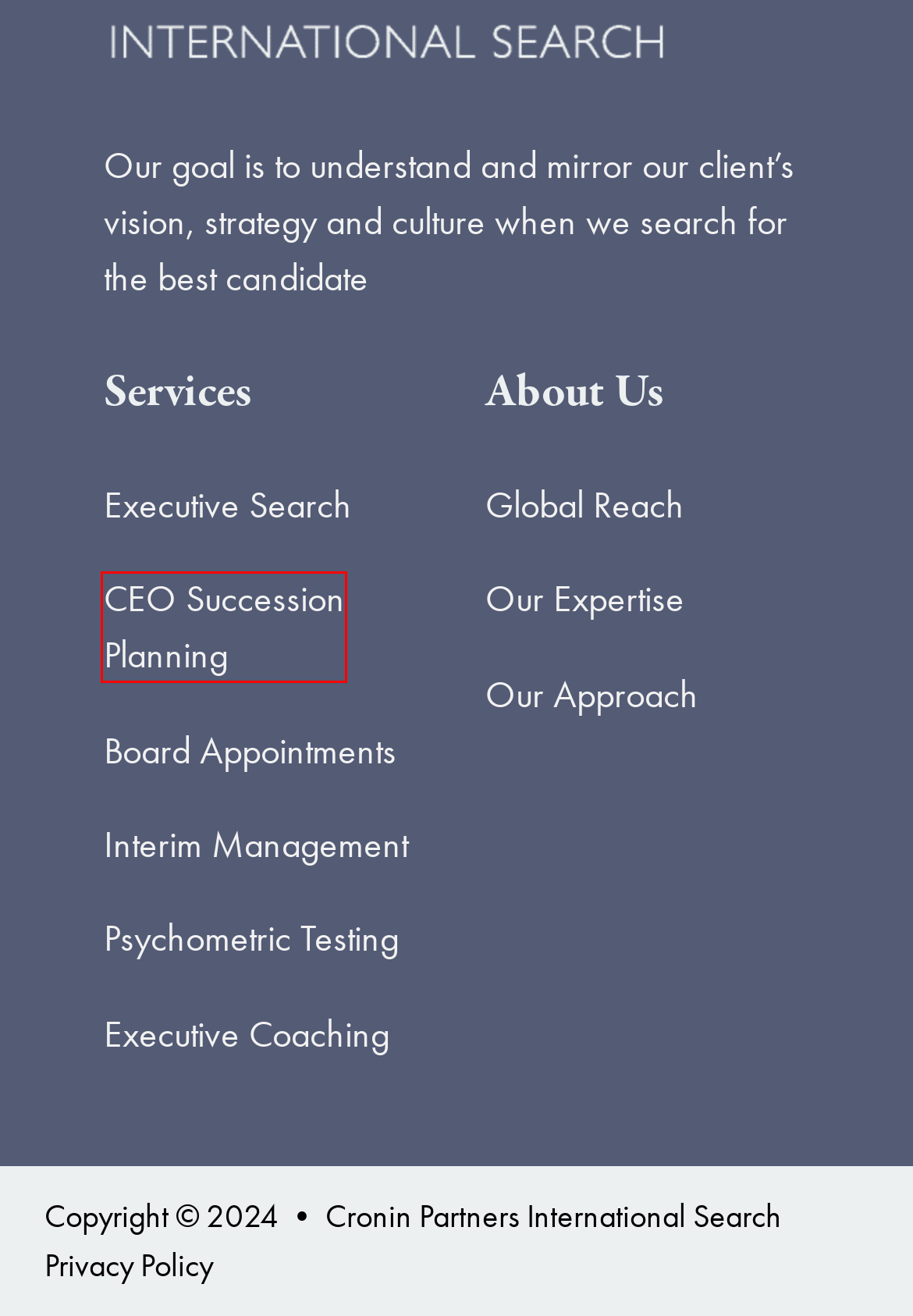Consider the screenshot of a webpage with a red bounding box around an element. Select the webpage description that best corresponds to the new page after clicking the element inside the red bounding box. Here are the candidates:
A. CEO Succession Planning - Cronin Partners International Search
B. Board Appointments - Cronin Partners International Search
C. Executive Coaching - Cronin Partners International Search
D. Our Approach  - Cronin Partners International Search
E. Psychometric Testing - Cronin Partners International Search
F. Executive Search - Cronin Partners International Search
G. Contact - Cronin Partners International Search
H. Interim Management - Cronin Partners International Search

A